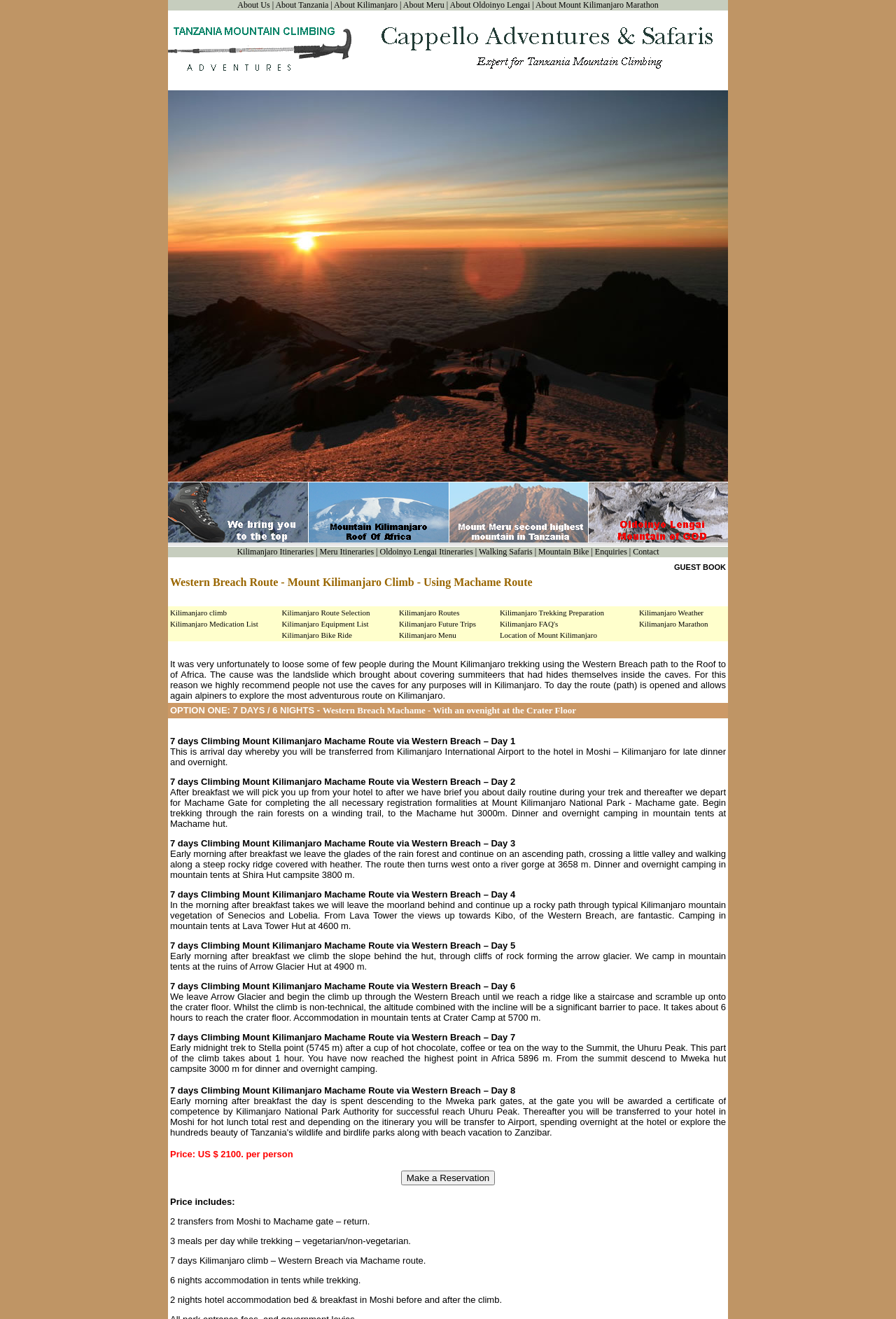Please specify the bounding box coordinates of the clickable section necessary to execute the following command: "Explore Kilimanjaro Routes".

[0.445, 0.461, 0.513, 0.468]